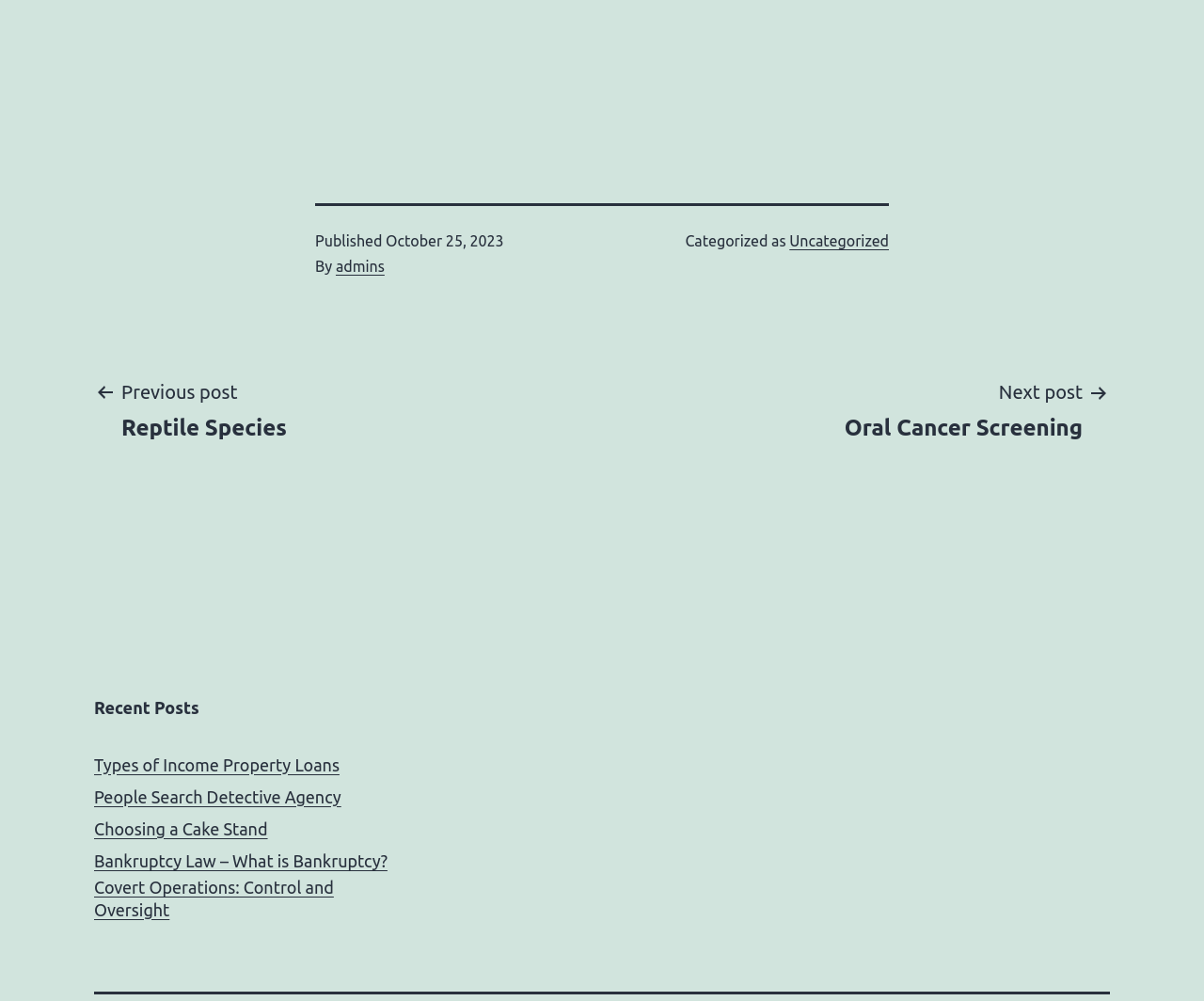Predict the bounding box coordinates of the UI element that matches this description: "Types of Income Property Loans". The coordinates should be in the format [left, top, right, bottom] with each value between 0 and 1.

[0.078, 0.753, 0.282, 0.775]